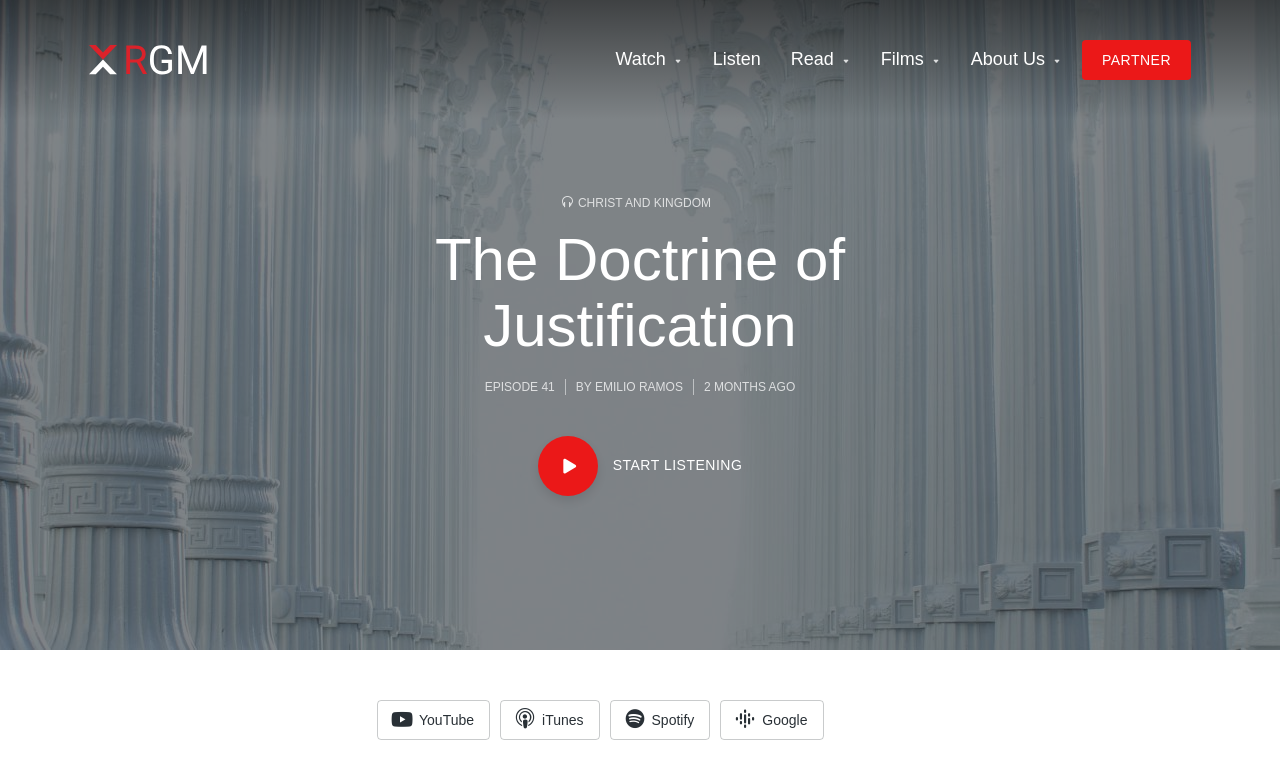Provide the bounding box coordinates of the HTML element described as: "iTunes". The bounding box coordinates should be four float numbers between 0 and 1, i.e., [left, top, right, bottom].

[0.391, 0.922, 0.468, 0.975]